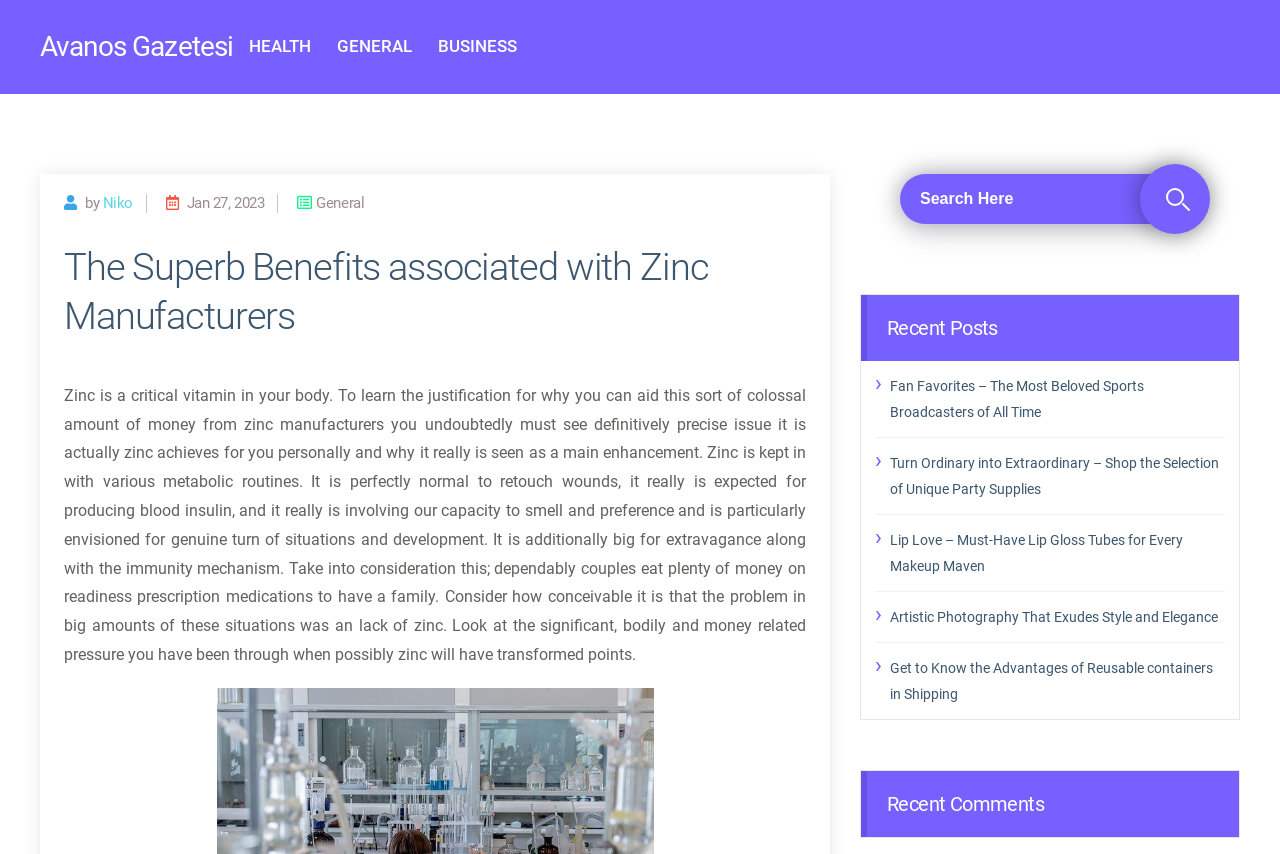From the details in the image, provide a thorough response to the question: What is the author's name?

The author's name is Niko, which is mentioned in the heading ' by Niko  Jan 27, 2023  General'.